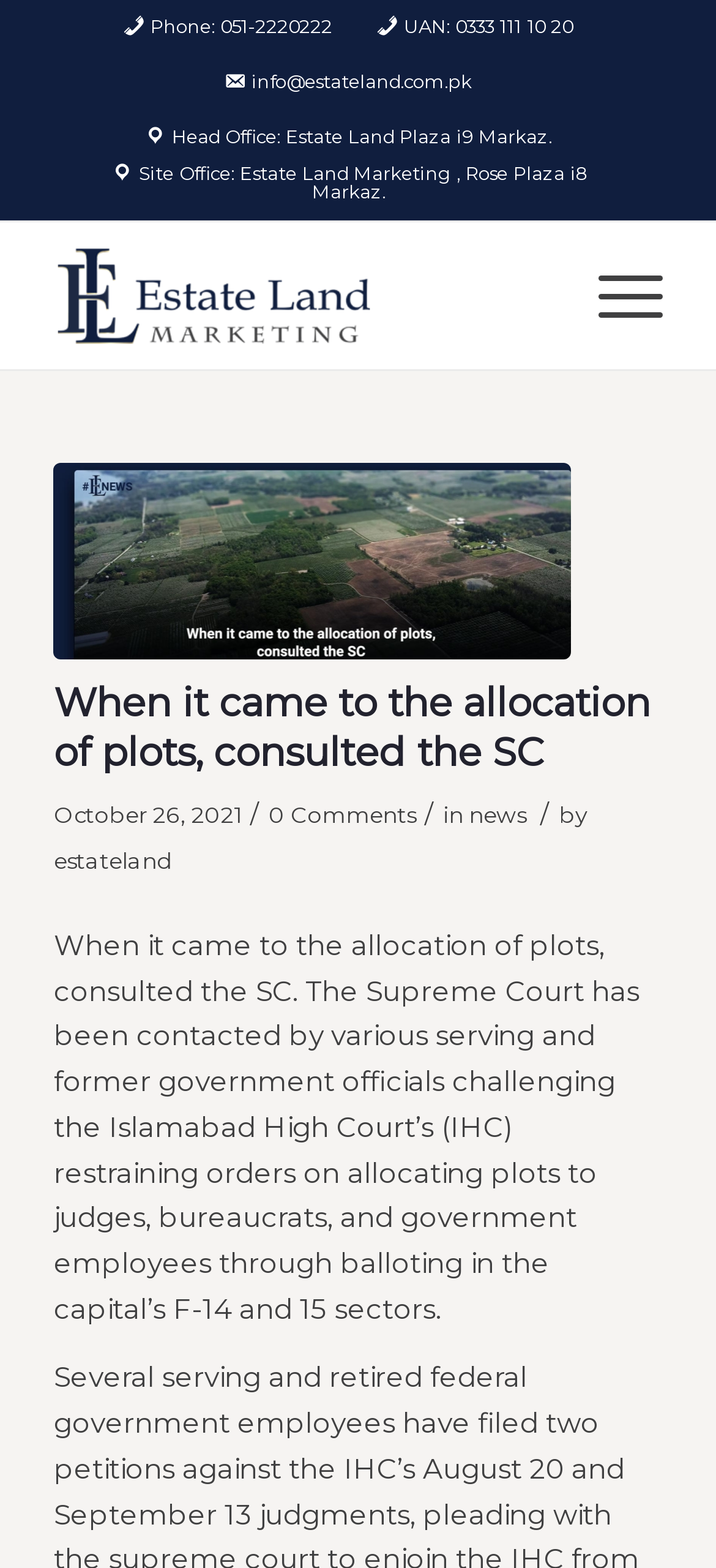Identify the bounding box coordinates of the clickable section necessary to follow the following instruction: "View comments". The coordinates should be presented as four float numbers from 0 to 1, i.e., [left, top, right, bottom].

[0.375, 0.51, 0.58, 0.528]